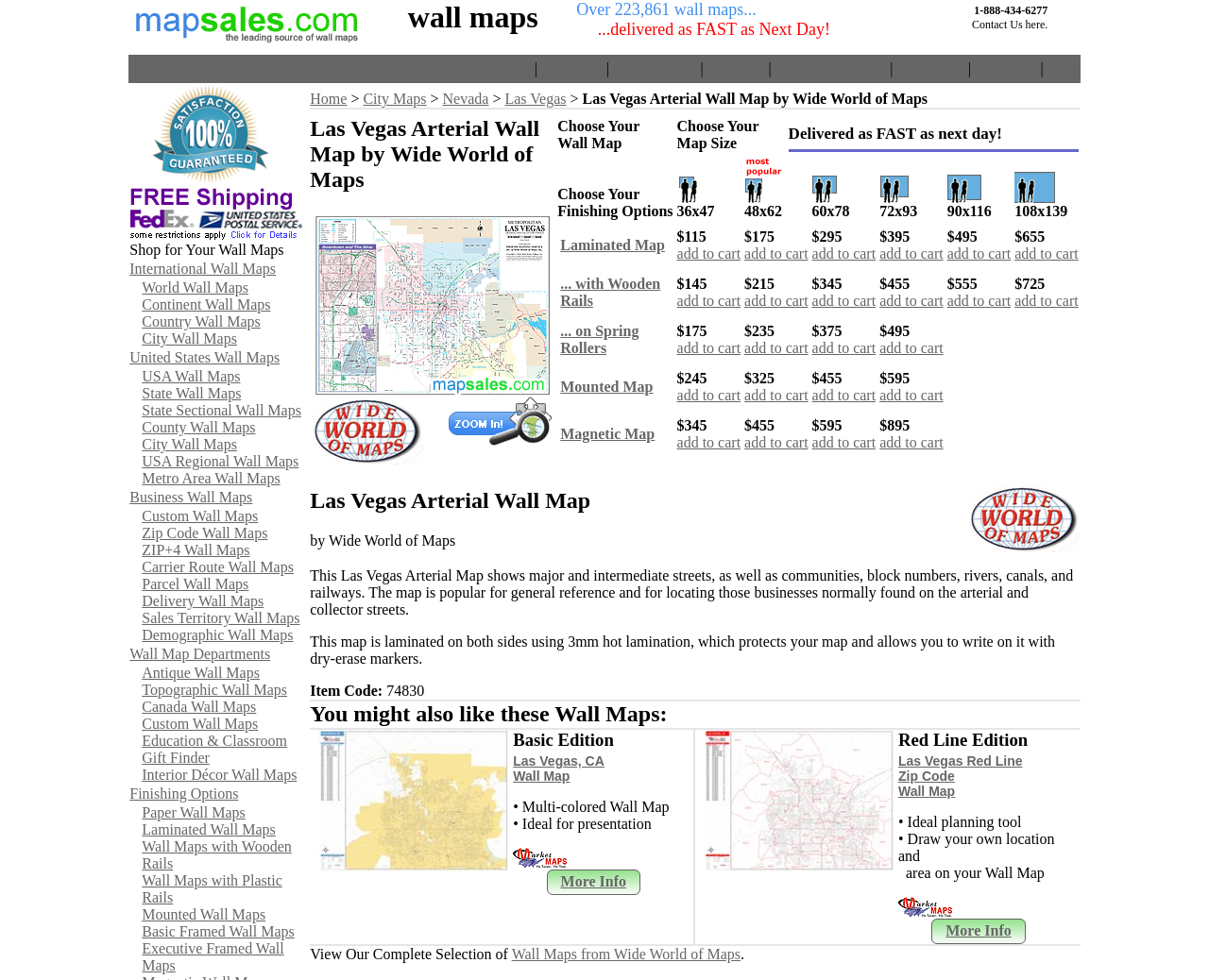Is there a satisfaction guarantee on the website?
Your answer should be a single word or phrase derived from the screenshot.

Yes